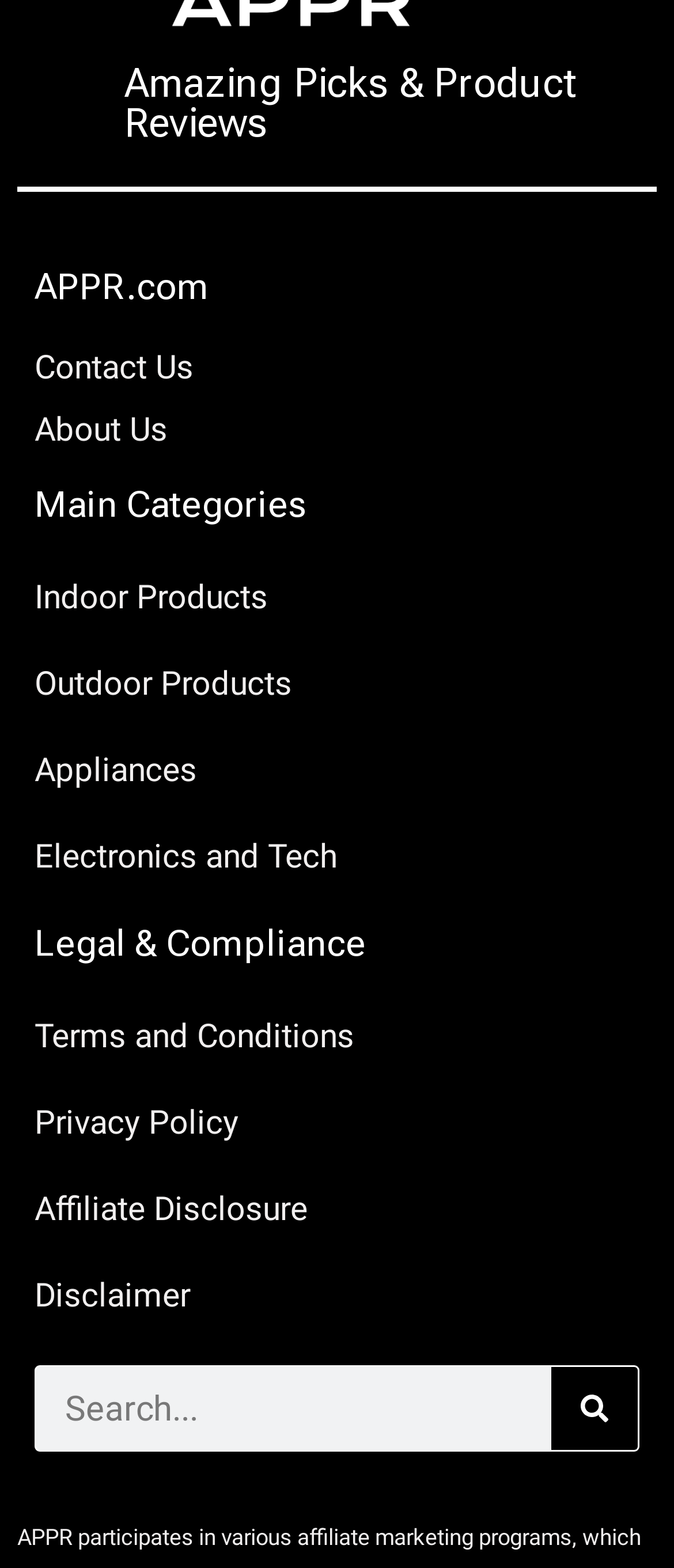Identify the bounding box for the UI element described as: "Affiliate Disclosure". The coordinates should be four float numbers between 0 and 1, i.e., [left, top, right, bottom].

[0.051, 0.75, 0.949, 0.794]